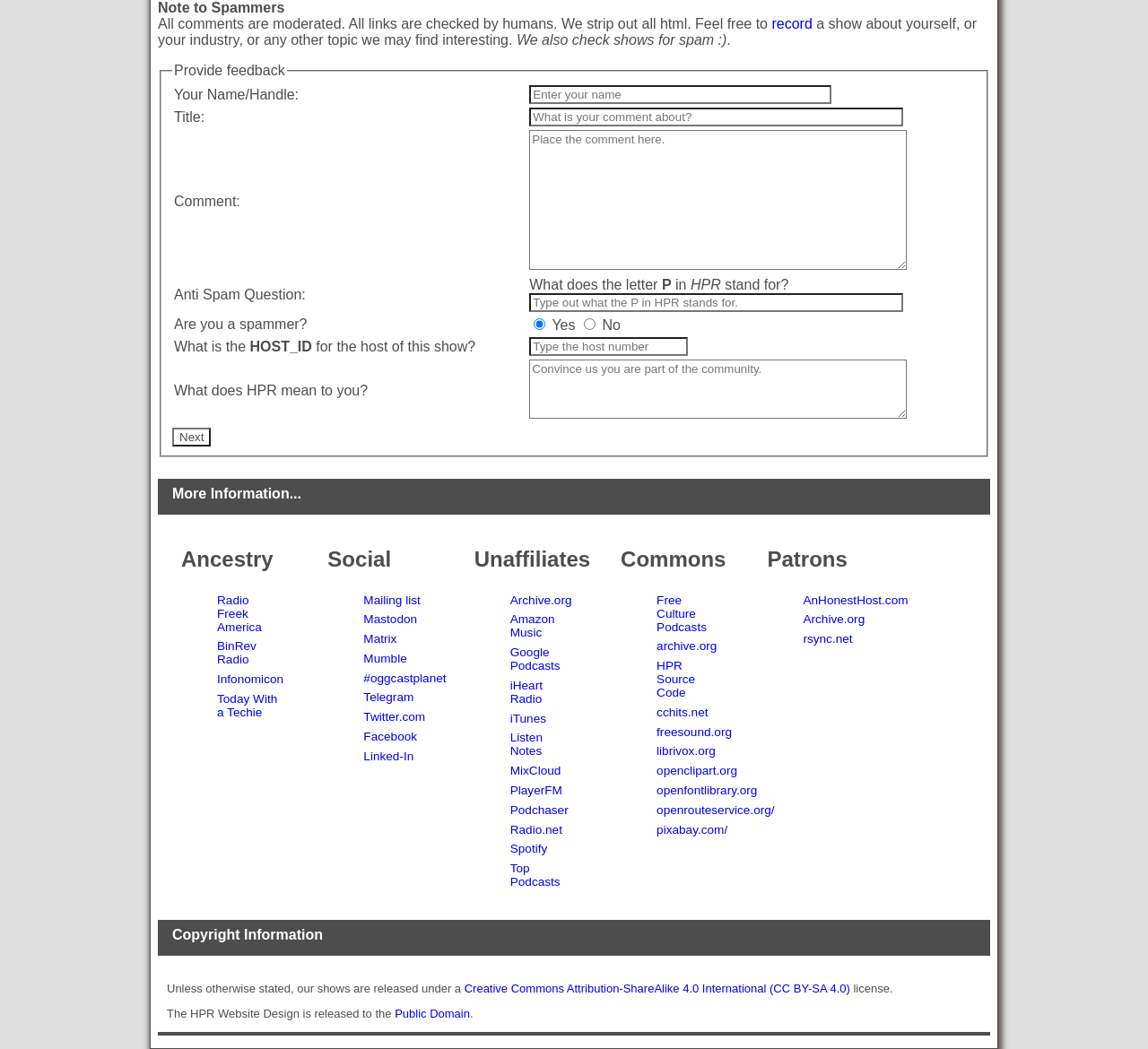Identify the bounding box coordinates of the area that should be clicked in order to complete the given instruction: "View the 'Flood Control Channel Construction – Orange County, CA' post". The bounding box coordinates should be four float numbers between 0 and 1, i.e., [left, top, right, bottom].

None